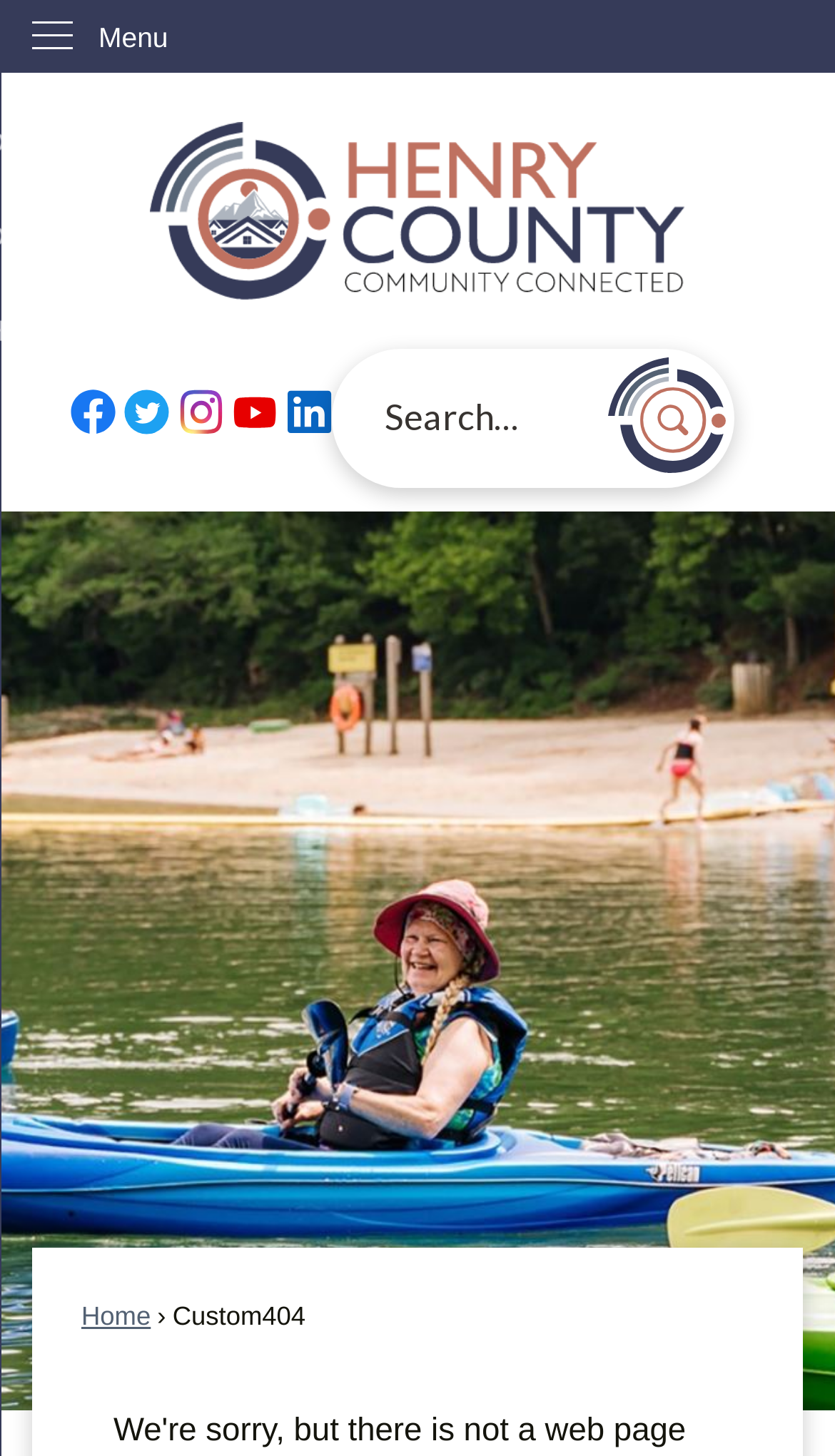Please identify the bounding box coordinates of the area that needs to be clicked to fulfill the following instruction: "Skip to main content."

[0.0, 0.0, 0.044, 0.025]